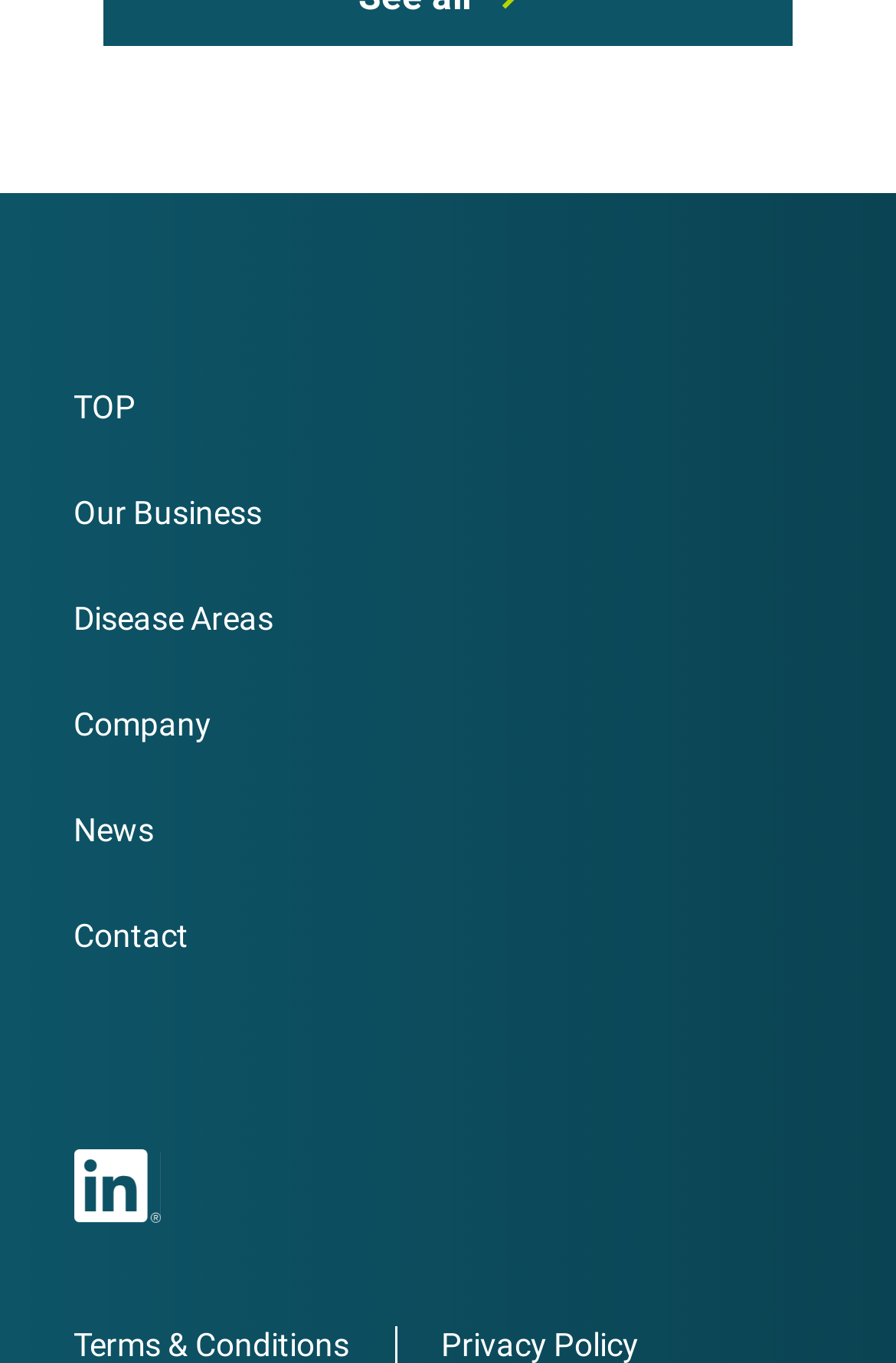Predict the bounding box coordinates of the area that should be clicked to accomplish the following instruction: "learn about Disease Areas". The bounding box coordinates should consist of four float numbers between 0 and 1, i.e., [left, top, right, bottom].

[0.082, 0.44, 0.305, 0.467]